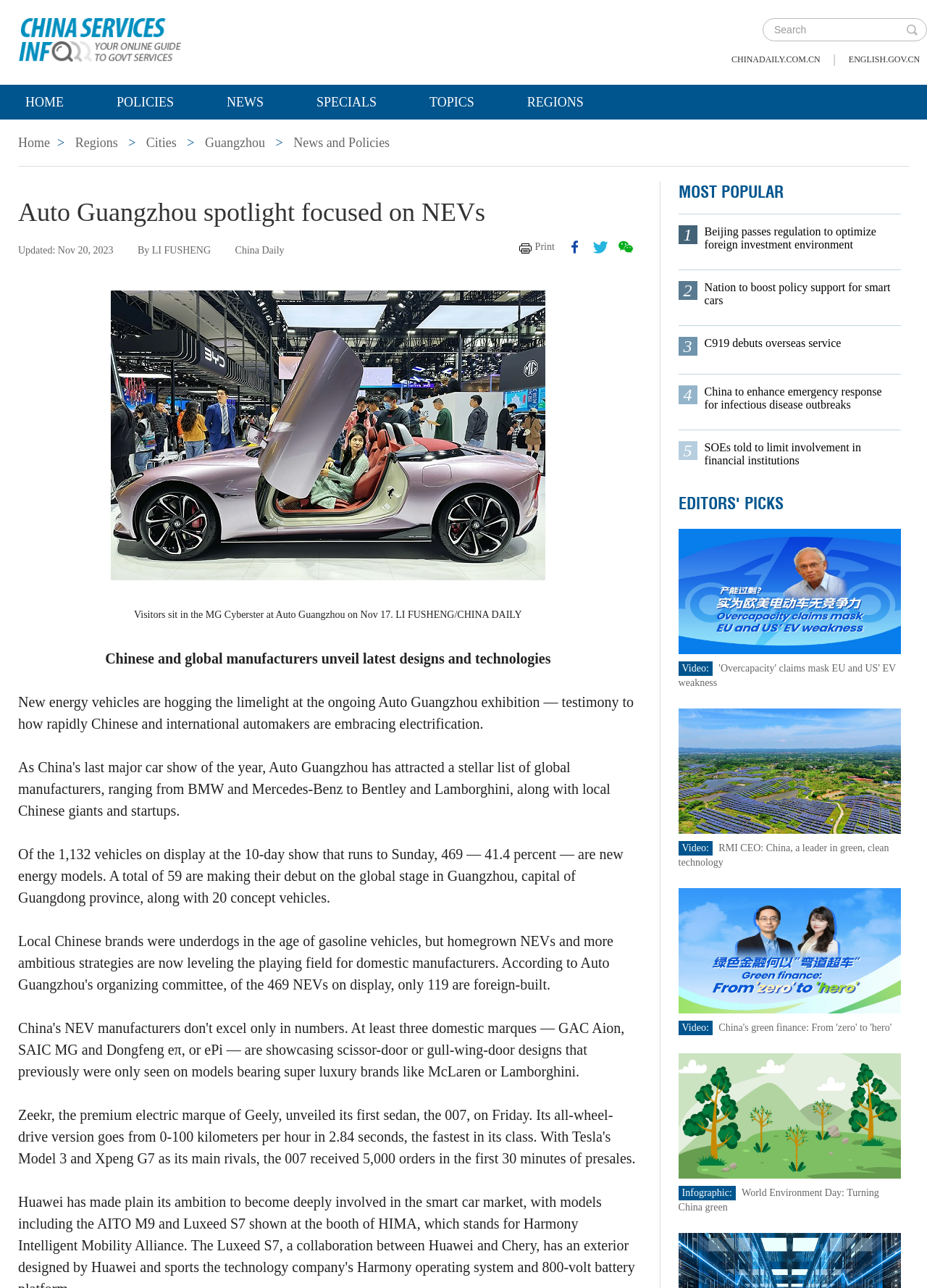Mark the bounding box of the element that matches the following description: "C919 debuts overseas service".

[0.76, 0.262, 0.964, 0.272]